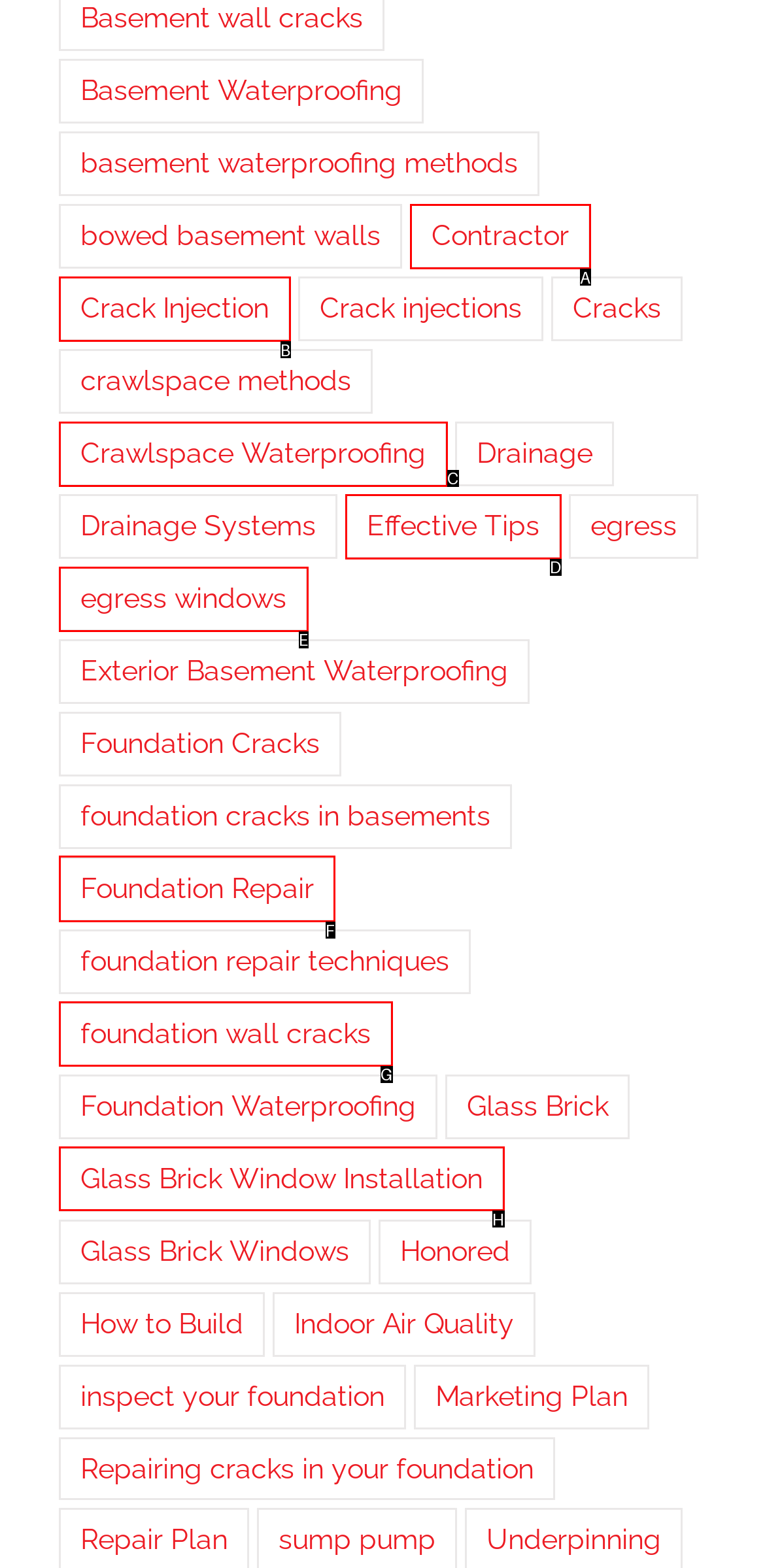Determine the HTML element to be clicked to complete the task: Read about Foundation Repair. Answer by giving the letter of the selected option.

F